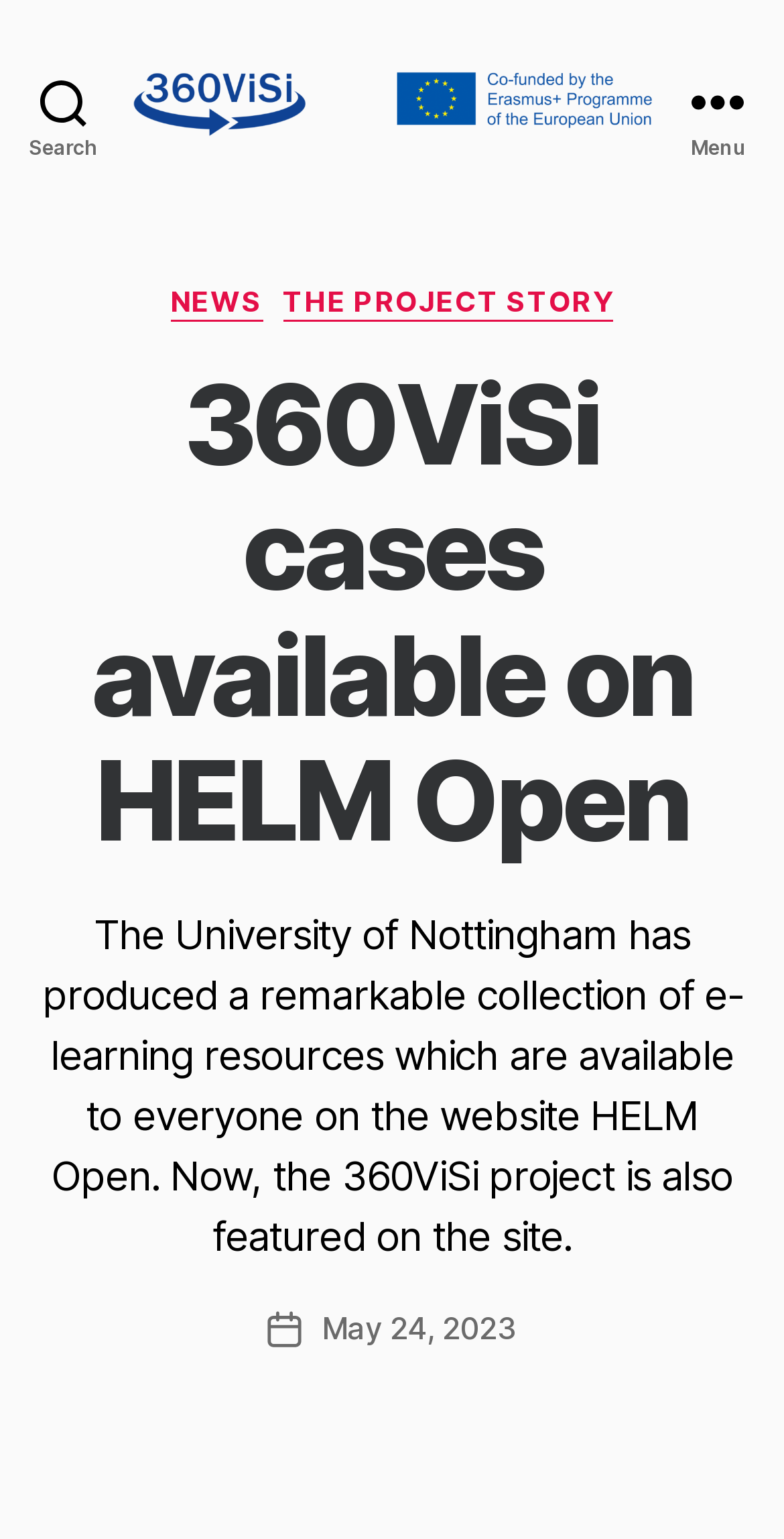What is the name of the project featured on the site? Using the information from the screenshot, answer with a single word or phrase.

360ViSi